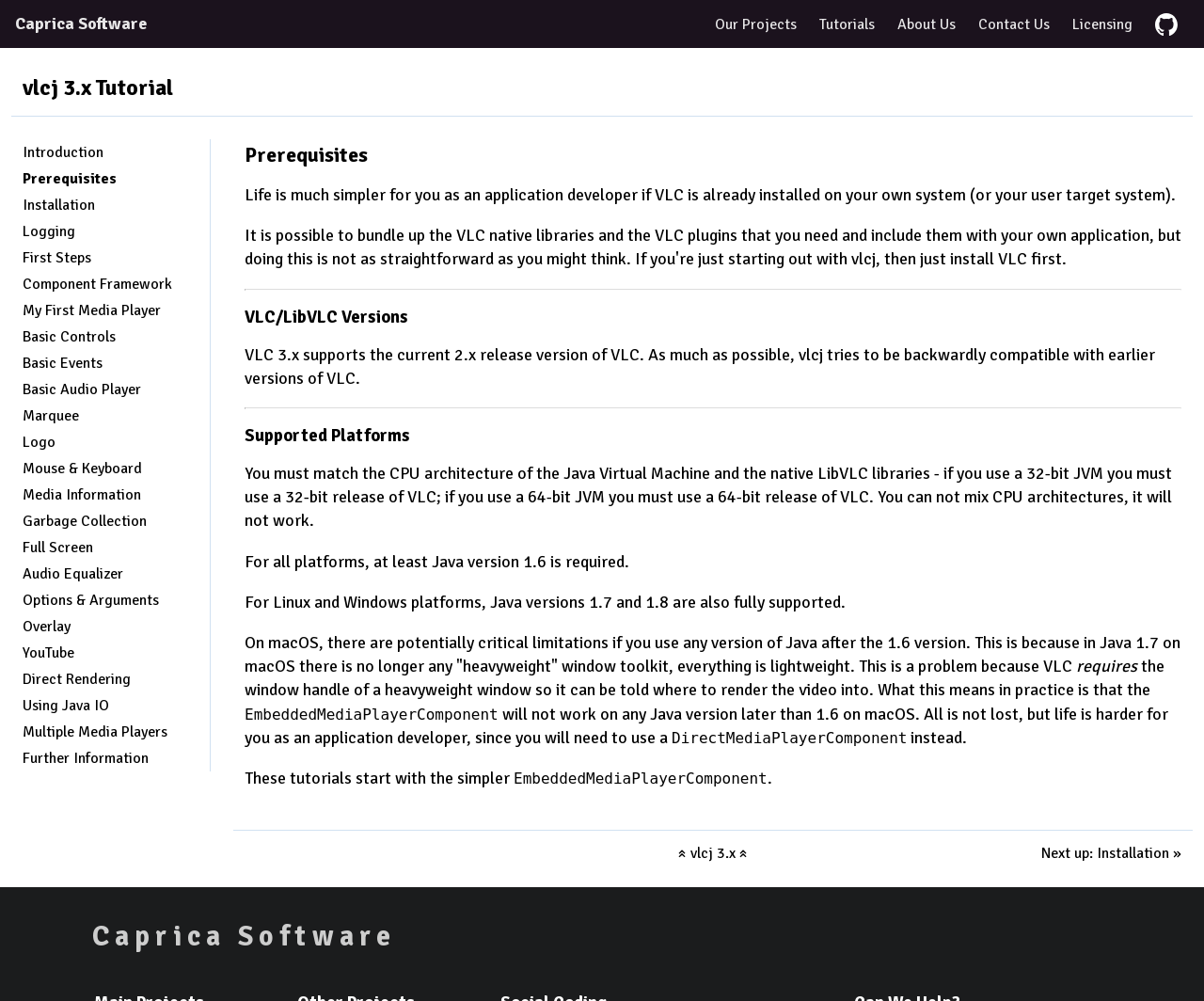Identify the bounding box coordinates of the clickable region required to complete the instruction: "Read the 'Prerequisites' article". The coordinates should be given as four float numbers within the range of 0 and 1, i.e., [left, top, right, bottom].

[0.194, 0.128, 0.991, 0.818]